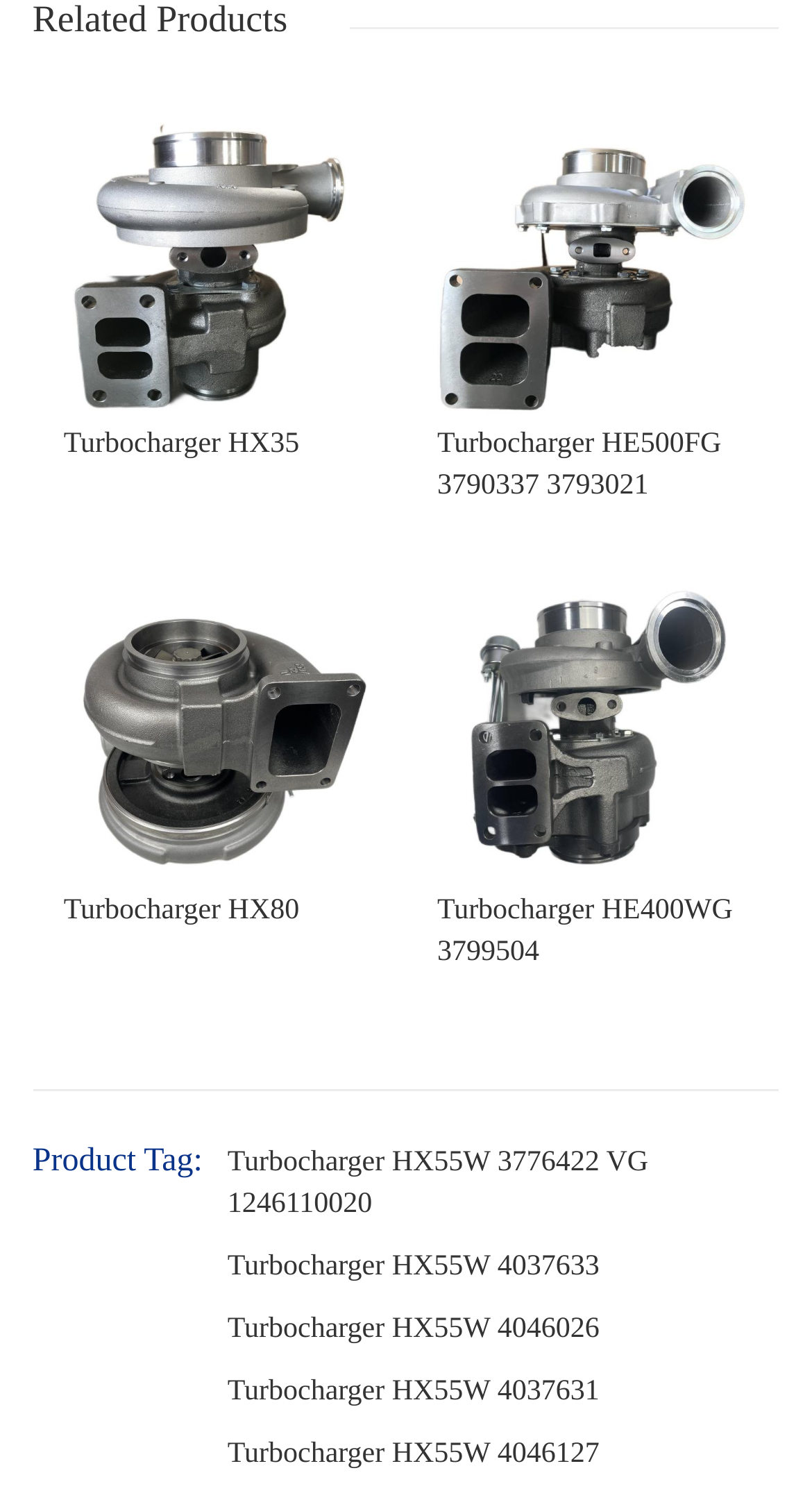Based on the image, give a detailed response to the question: What is the location of the 'Turbocharger HX80' model?

The link with the text 'Turbocharger HX80' is located at the top-right of the webpage, with its bounding box coordinates indicating that it is positioned above the middle of the webpage.